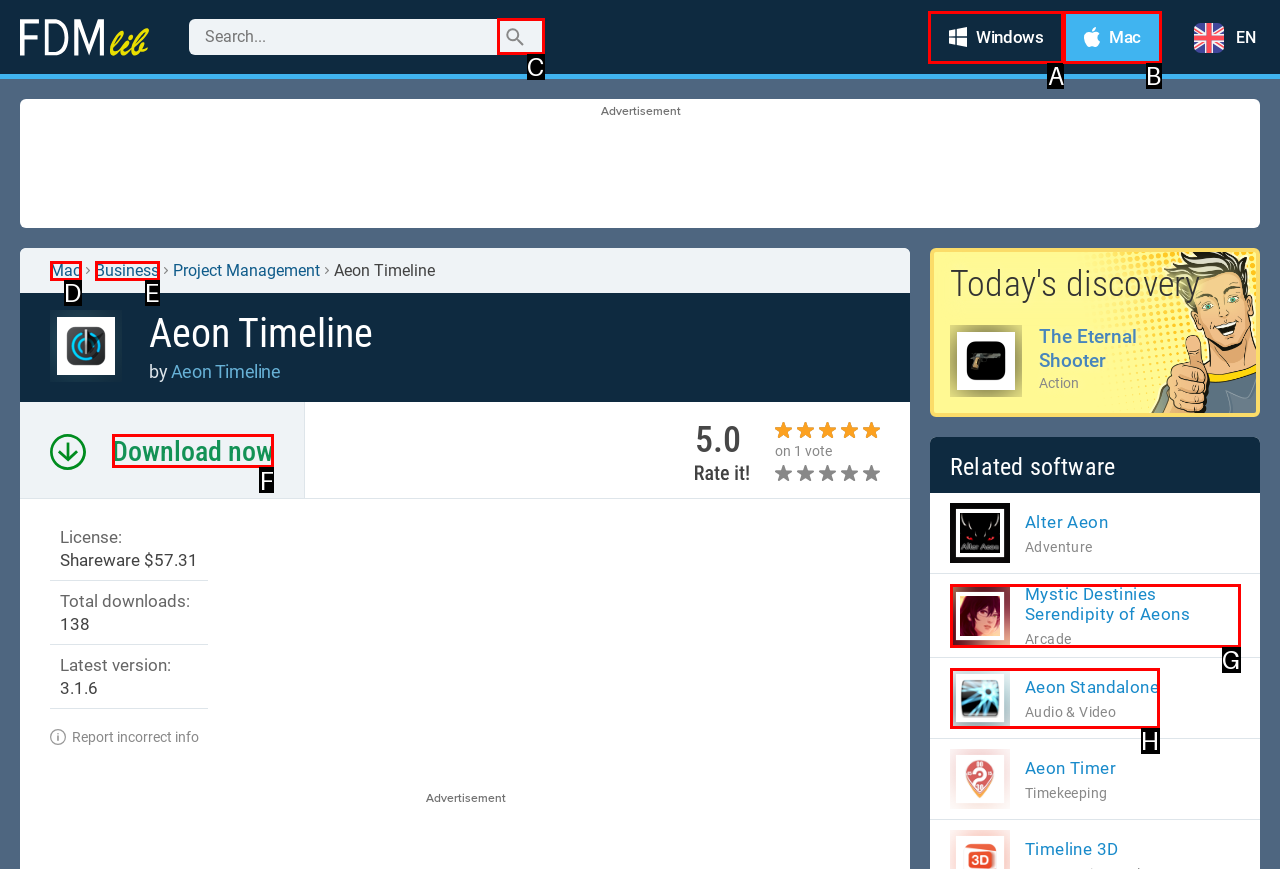For the task "Click the '(425) 646-9801' link", which option's letter should you click? Answer with the letter only.

None